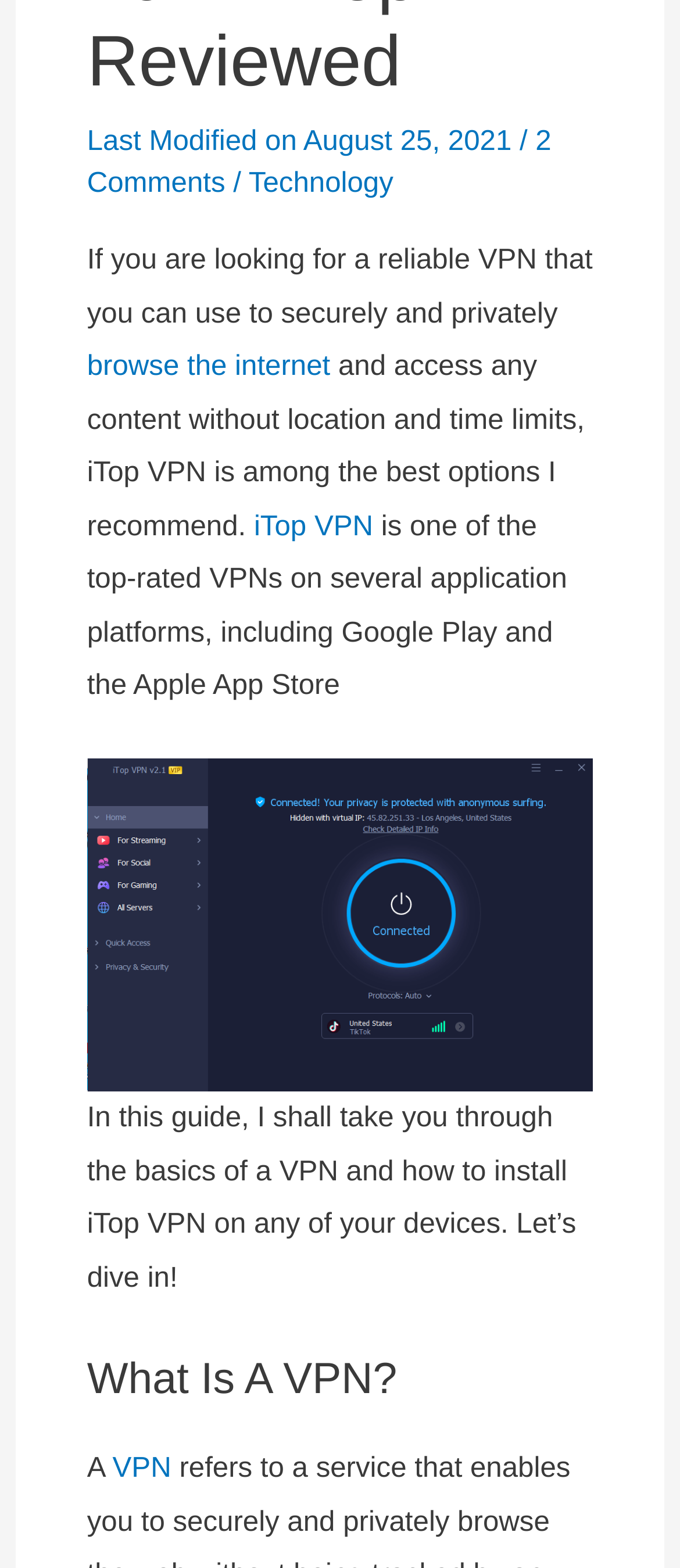Identify the bounding box of the UI element described as follows: "2 Comments". Provide the coordinates as four float numbers in the range of 0 to 1 [left, top, right, bottom].

[0.128, 0.08, 0.811, 0.127]